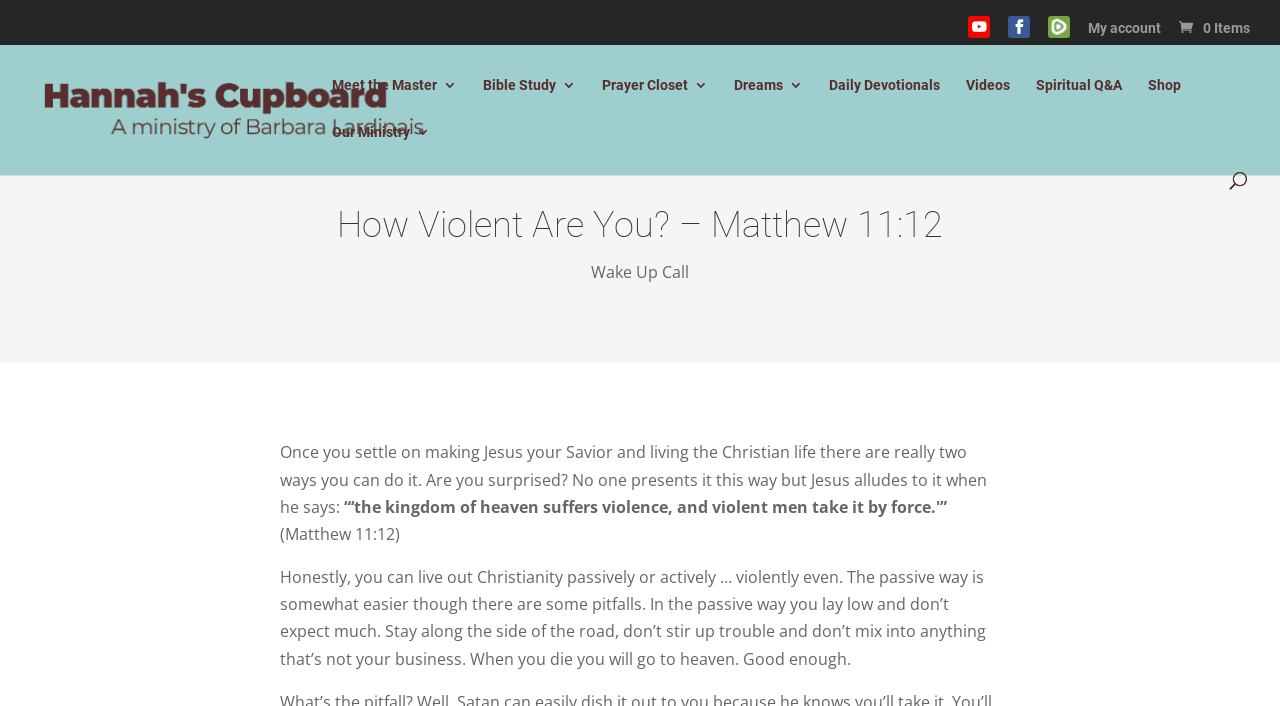Determine the main heading text of the webpage.

How Violent Are You? – Matthew 11:12